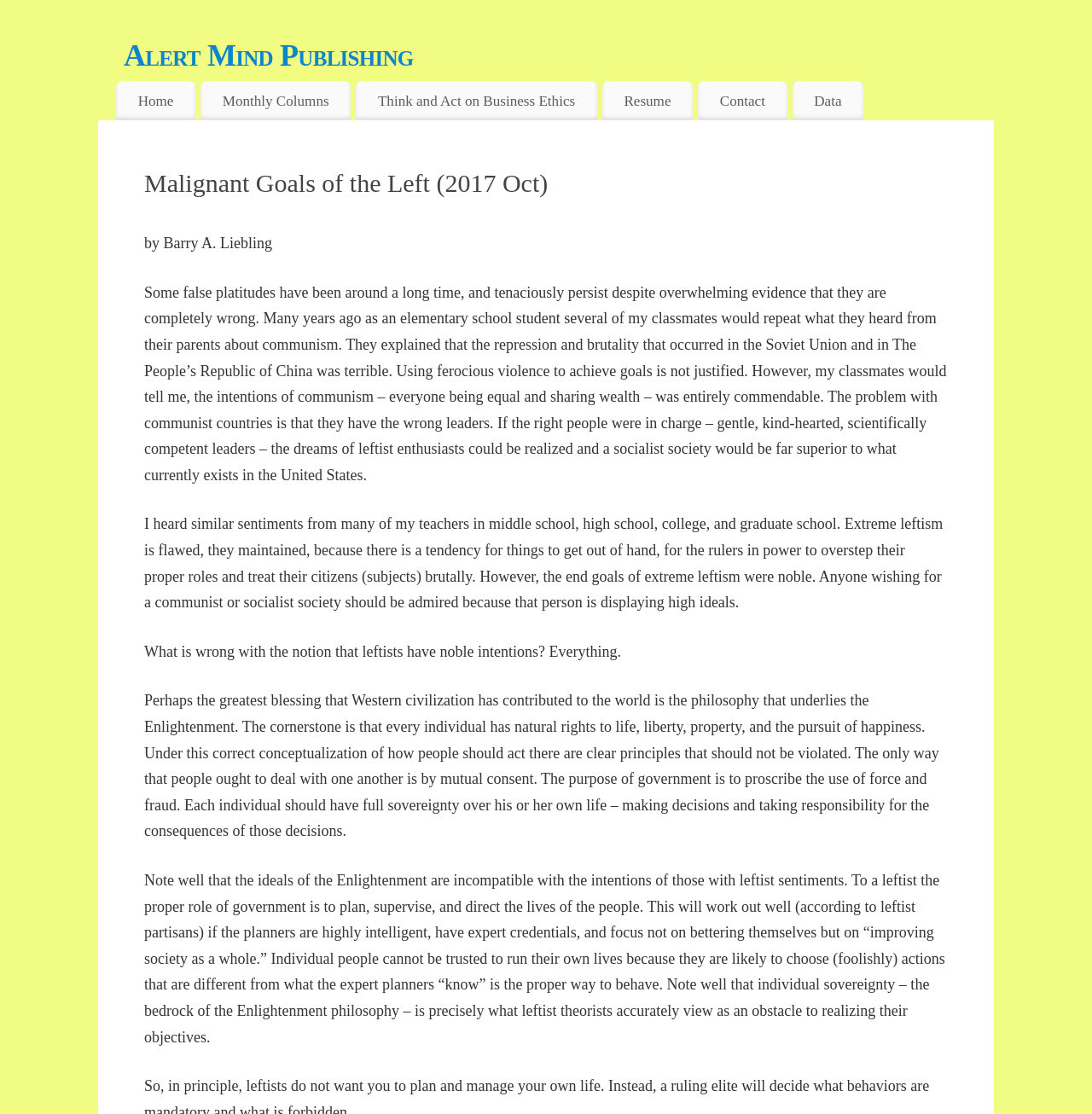Answer the question with a brief word or phrase:
What is the author's opinion on individual sovereignty?

It is the bedrock of the Enlightenment philosophy